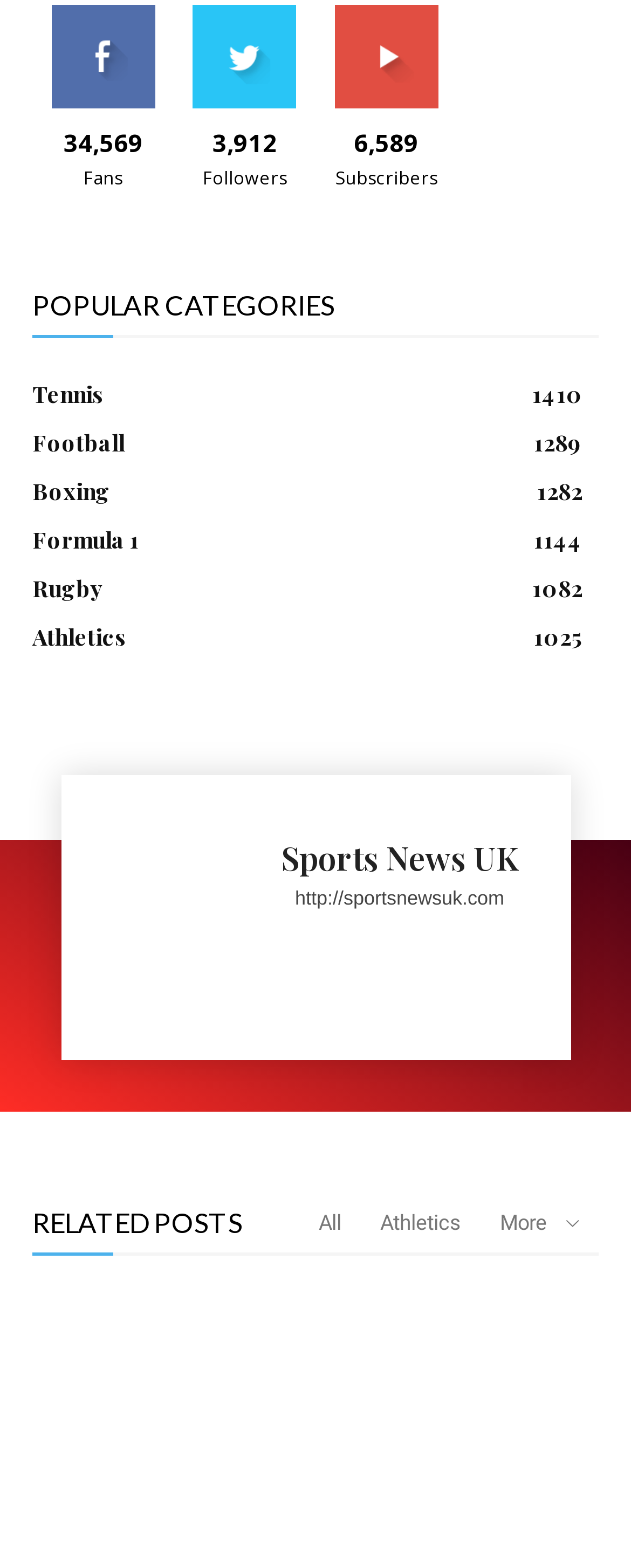Determine the bounding box coordinates of the clickable region to execute the instruction: "Type your website". The coordinates should be four float numbers between 0 and 1, denoted as [left, top, right, bottom].

None